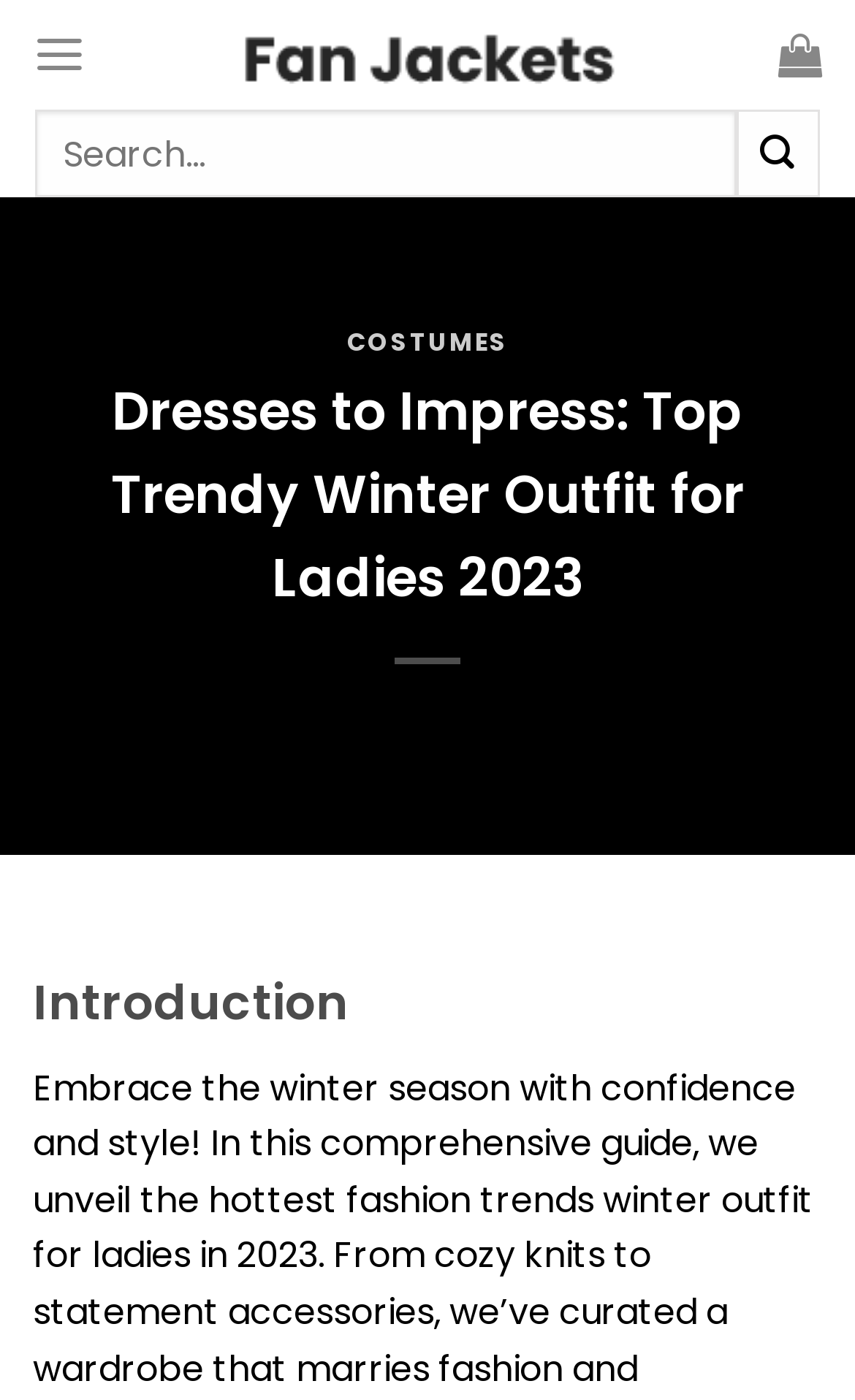Is the menu expanded?
Look at the screenshot and respond with a single word or phrase.

No